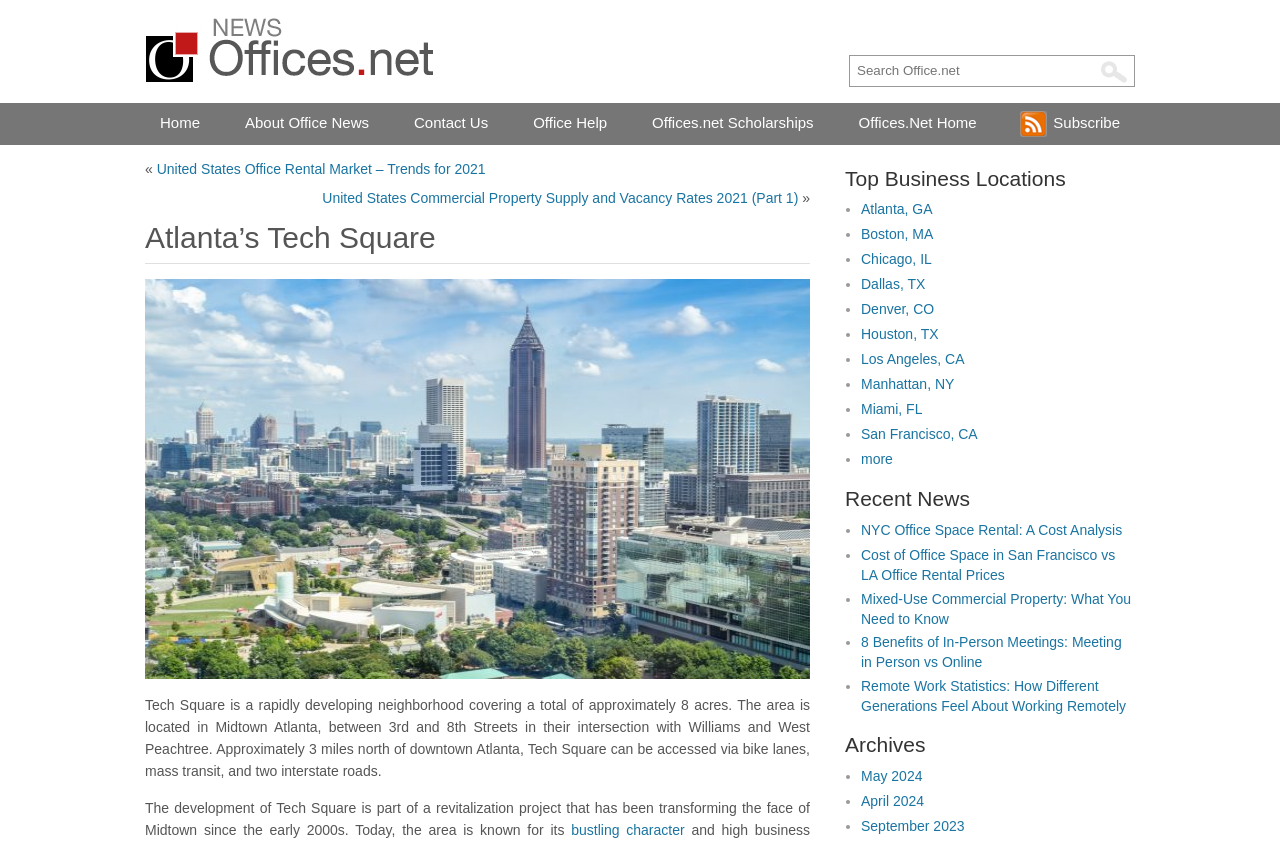Show the bounding box coordinates of the region that should be clicked to follow the instruction: "Read about United States Office Rental Market – Trends for 2021."

[0.122, 0.191, 0.379, 0.21]